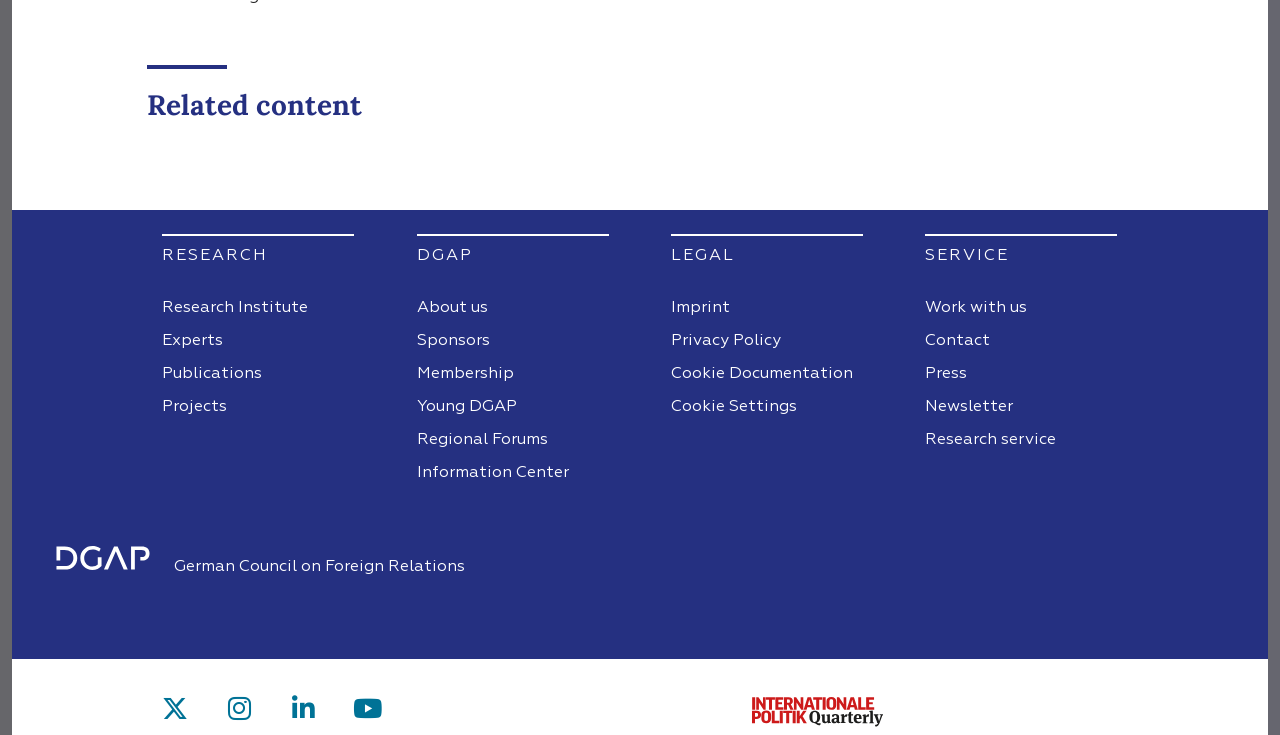Please identify the bounding box coordinates for the region that you need to click to follow this instruction: "Click Trustees".

None